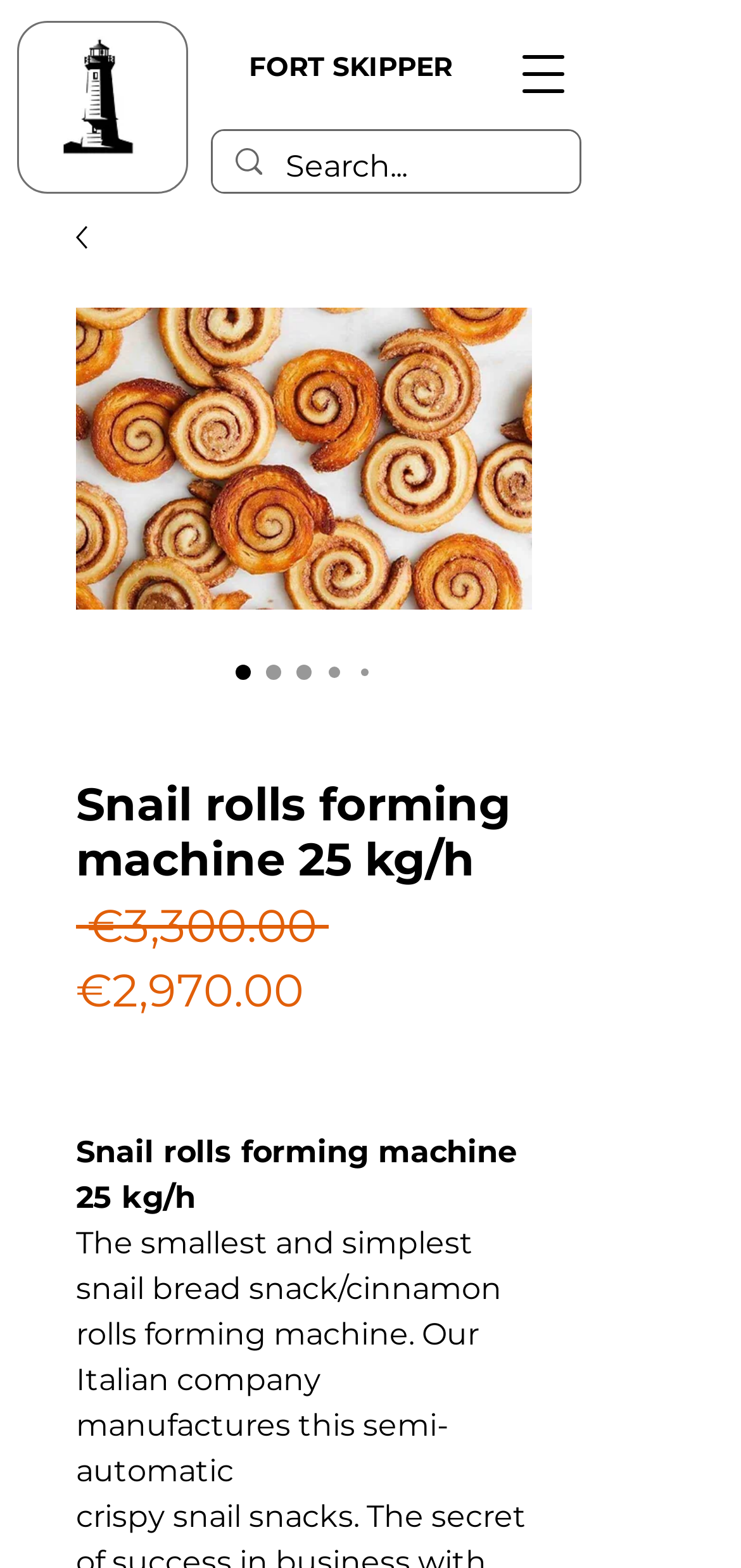What is the price of the snail rolls forming machine? Please answer the question using a single word or phrase based on the image.

€2,970.00